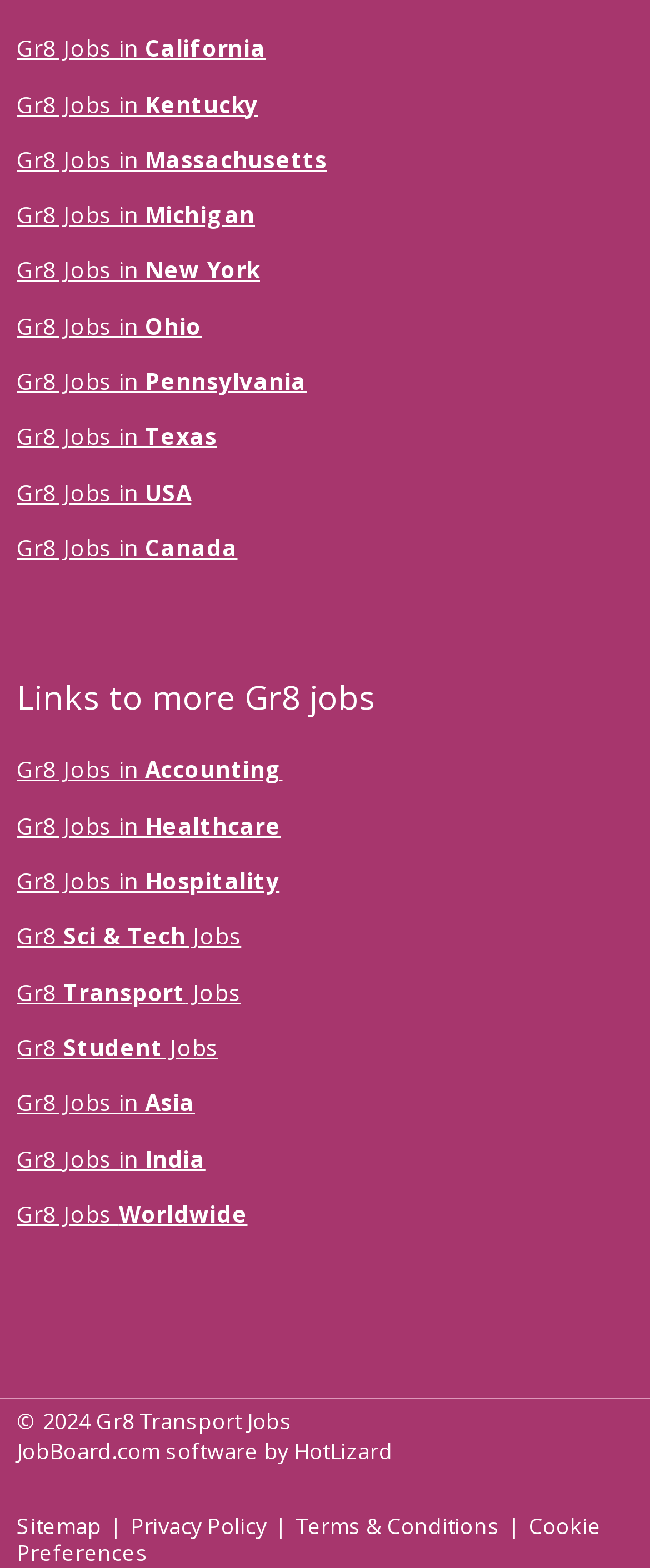Identify the bounding box coordinates for the UI element described as follows: CivicPlus®. Use the format (top-left x, top-left y, bottom-right x, bottom-right y) and ensure all values are floating point numbers between 0 and 1.

None